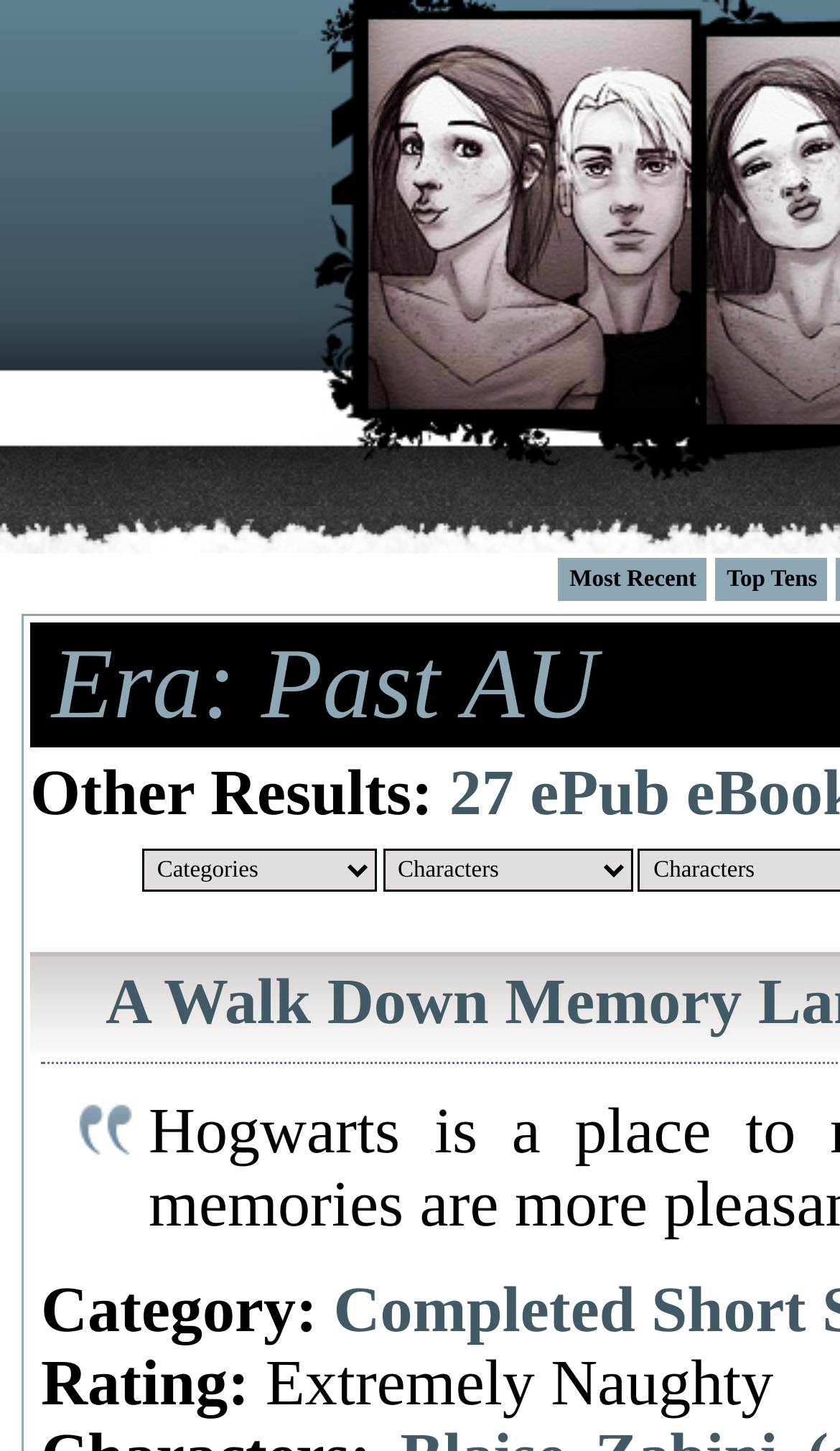What is the category of the current selection?
Using the visual information, respond with a single word or phrase.

Not specified